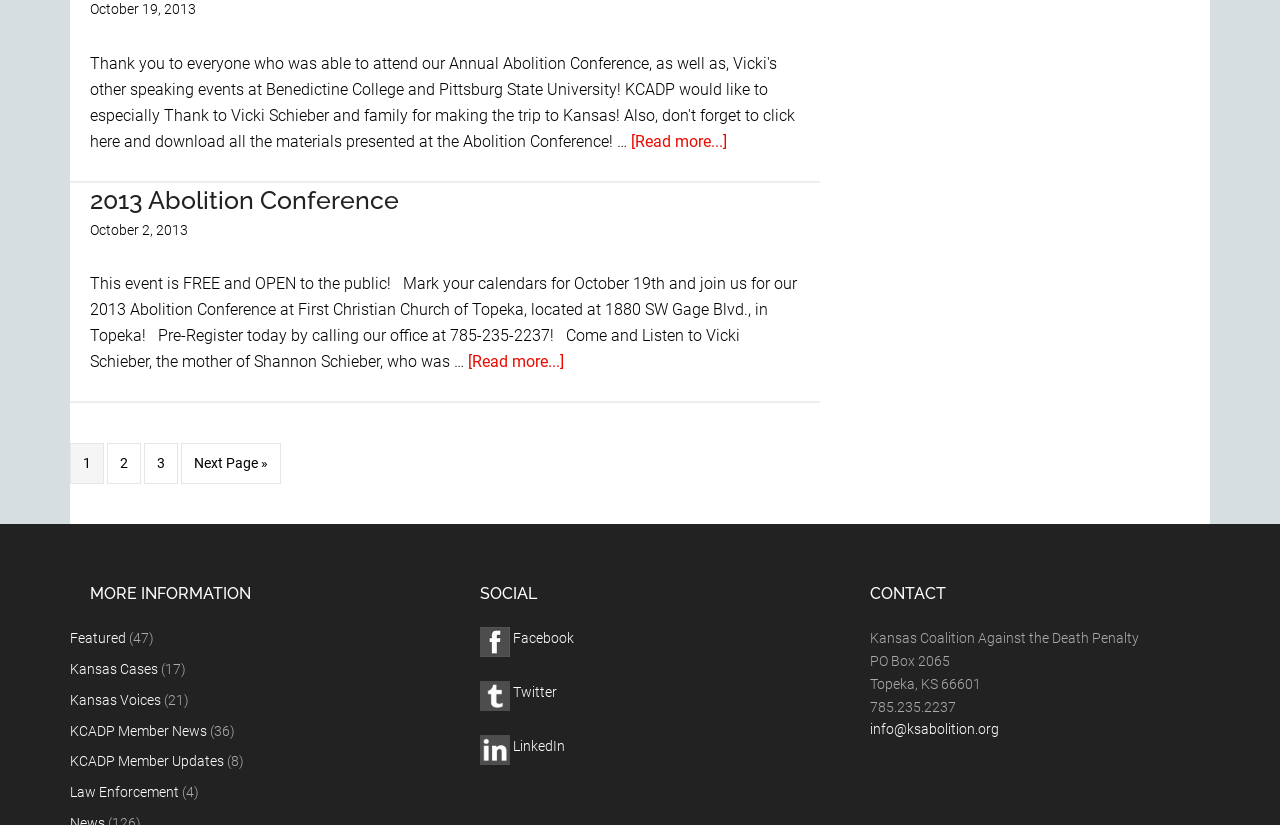What is the date of the 2013 Abolition Conference?
Please provide a single word or phrase in response based on the screenshot.

October 19, 2013